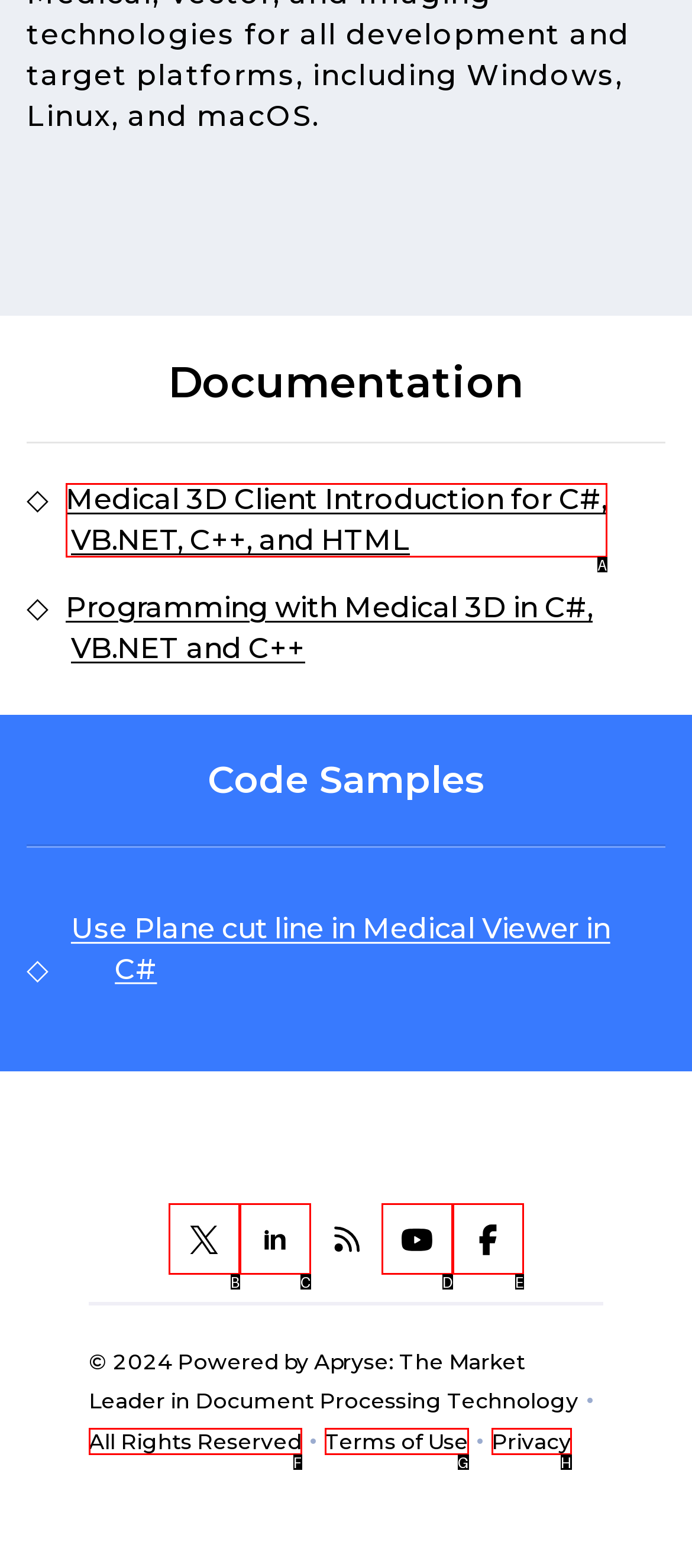Select the HTML element that corresponds to the description: SITEMAP. Answer with the letter of the matching option directly from the choices given.

None